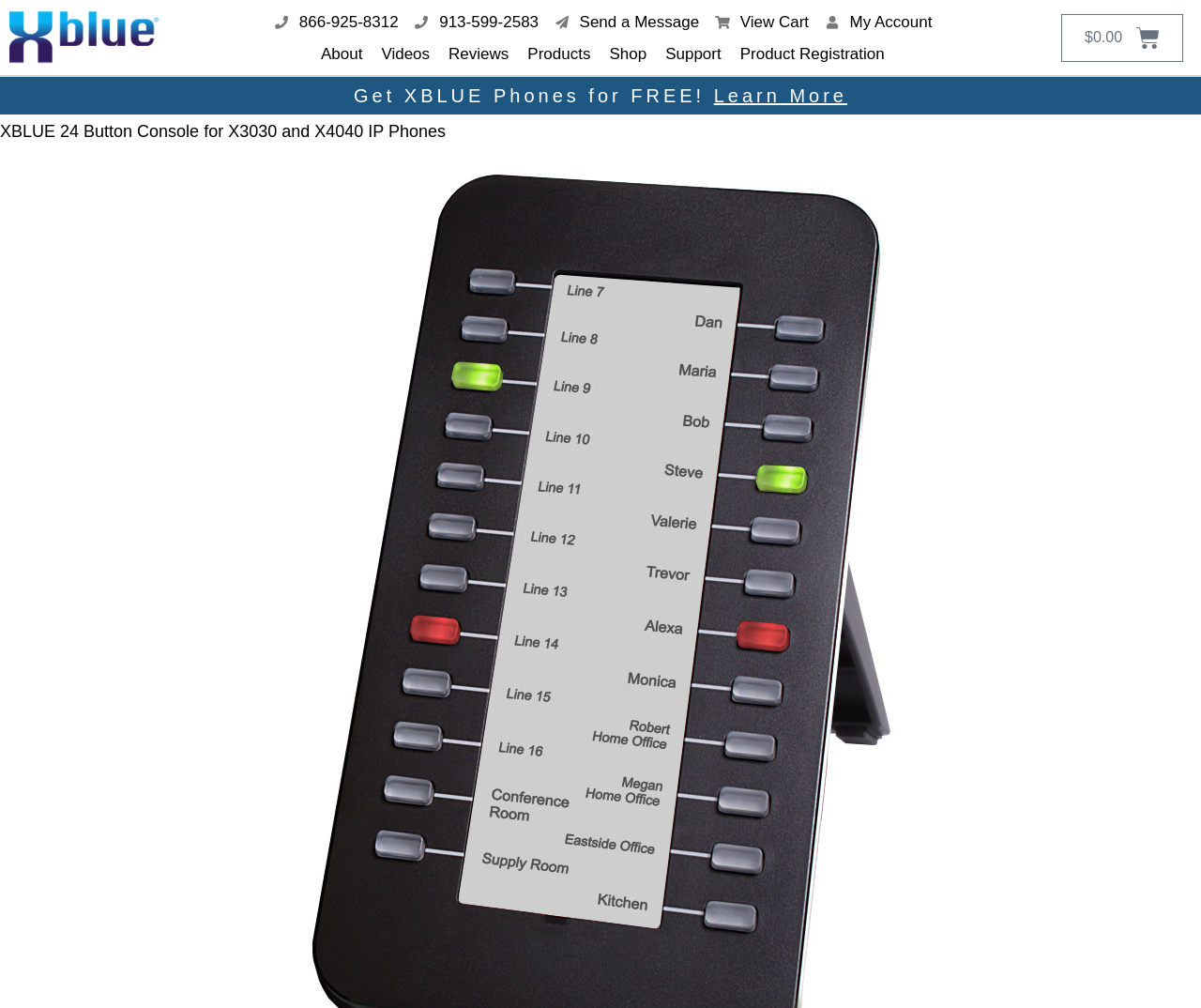Illustrate the webpage with a detailed description.

The webpage is about the XBLUE 24 Button Console, which operates with X3030 and X4040 IP Phones. At the top left, there is a link to the homepage. Below it, there are several contact links, including phone numbers and a "Send a Message" option, aligned horizontally. 

To the right of the contact links, there are navigation links, including "About", "Videos", "Reviews", "Products", "Shop", and "Support", also aligned horizontally. 

Further down, there is a prominent heading that reads "XBLUE 24 Button Console for X3030 and X4040 IP Phones". Below the heading, there is a promotional link that says "Get XBLUE Phones for FREE! Learn More". 

At the top right, there is a cart link with a price of $0.00. Additionally, there are links to "View Cart" and "My Account" nearby.